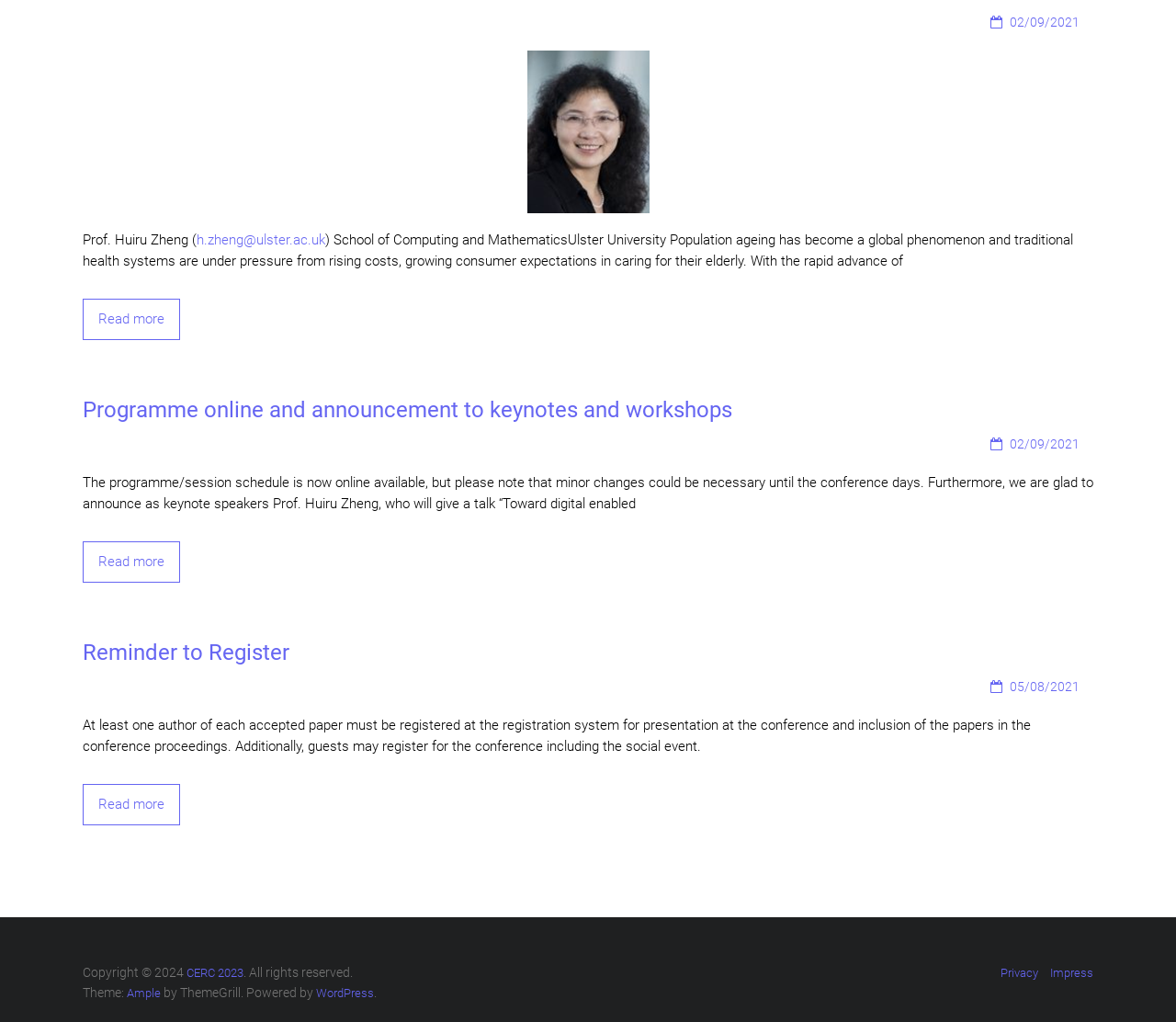Please locate the clickable area by providing the bounding box coordinates to follow this instruction: "Read more about programme online".

[0.07, 0.292, 0.153, 0.332]